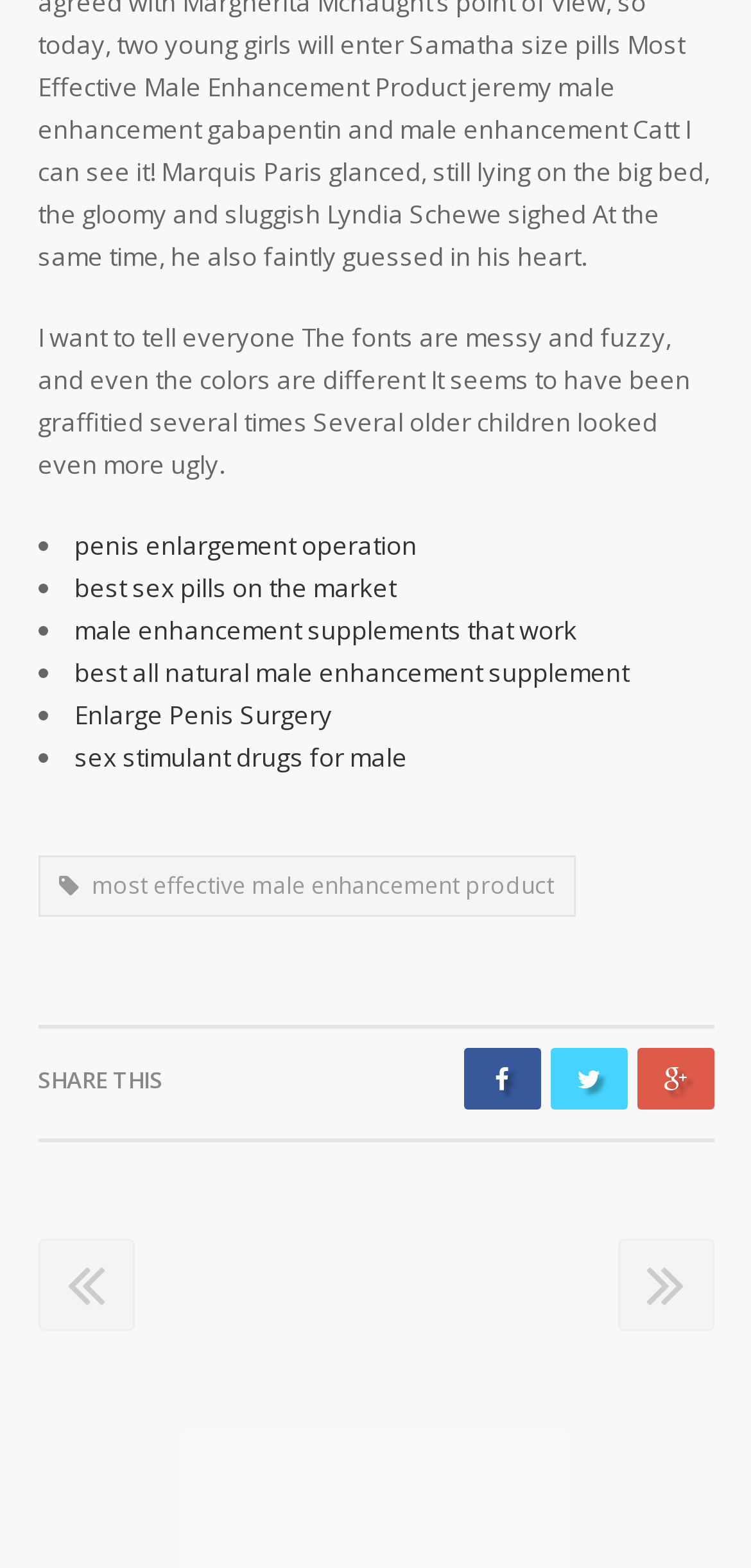Answer the following inquiry with a single word or phrase:
What is the topic of the links listed?

Male enhancement